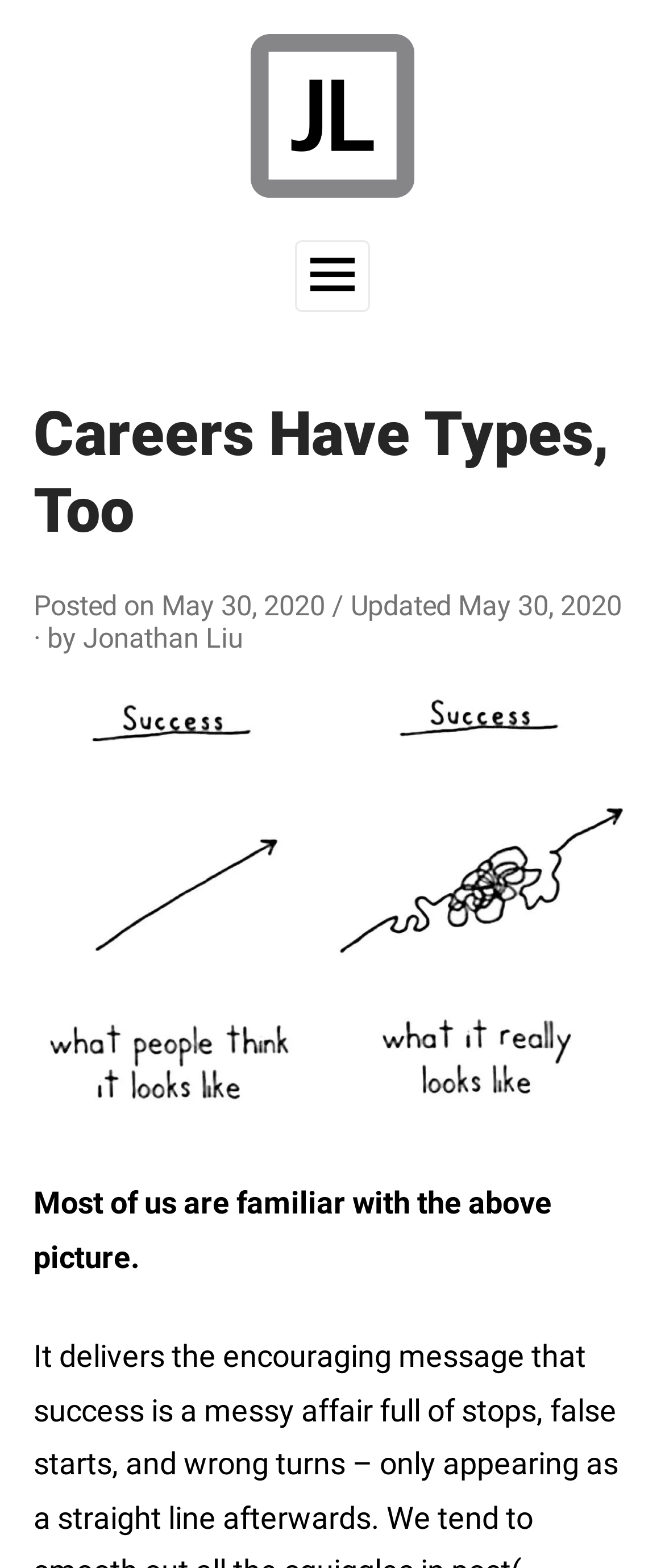Extract the primary header of the webpage and generate its text.

Careers Have Types, Too